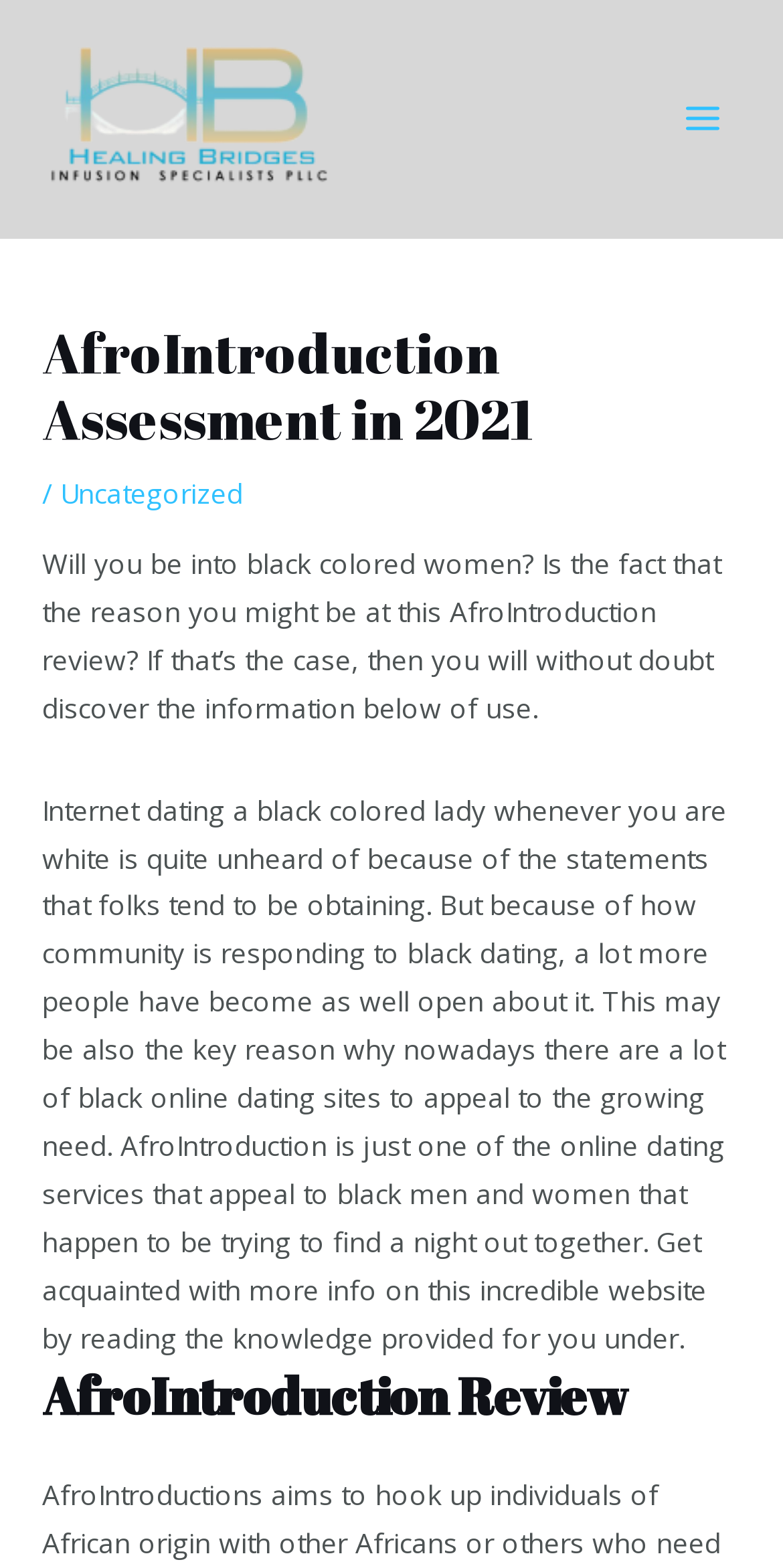Based on the image, please respond to the question with as much detail as possible:
What is the main topic of the webpage?

The main topic of the webpage is the review of AfroIntroduction, a dating website. The heading 'AfroIntroduction Review' suggests that the webpage is focused on providing a review of the website.